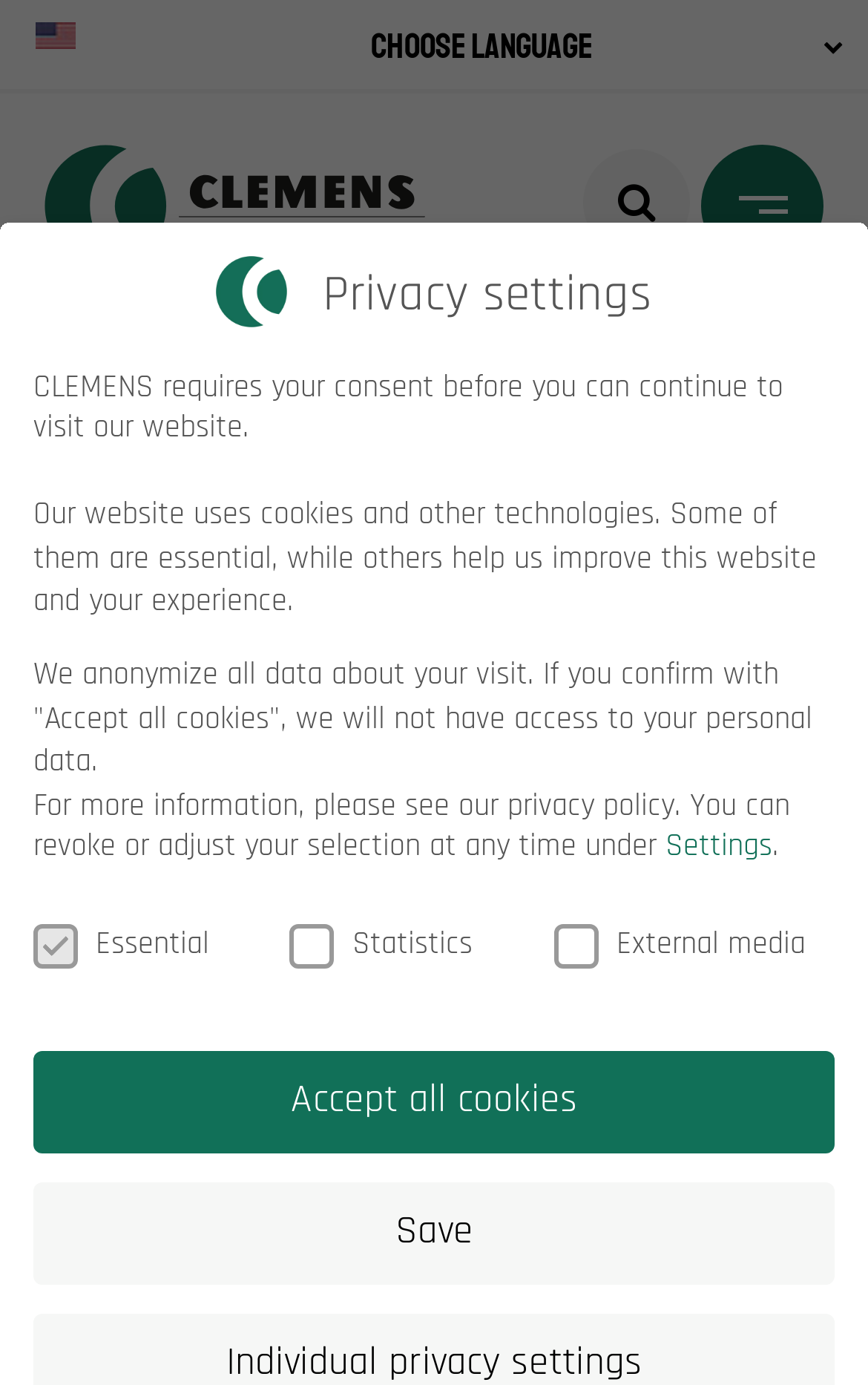Find the bounding box coordinates of the element I should click to carry out the following instruction: "View the 'Replit Help' page".

None